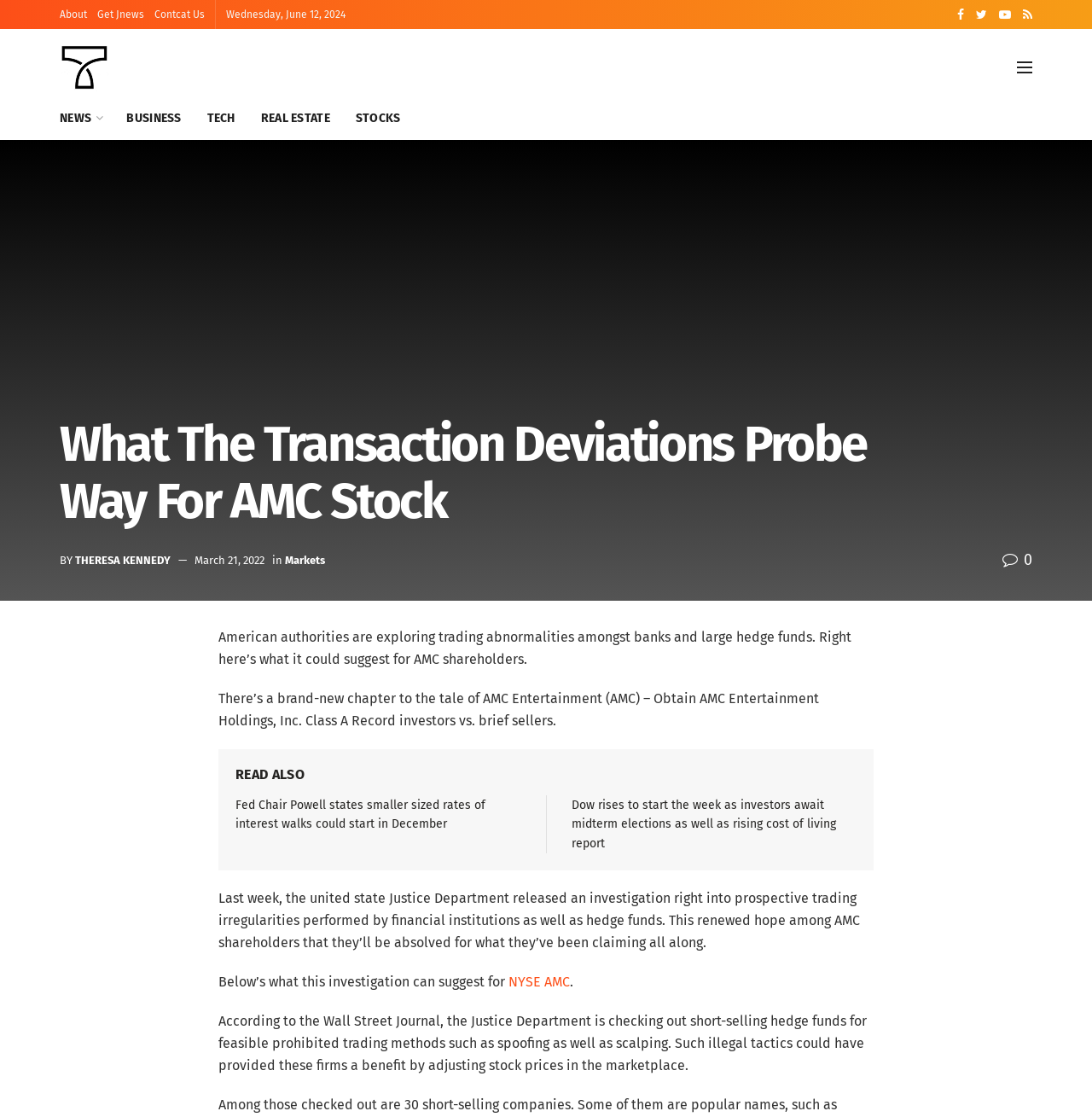Point out the bounding box coordinates of the section to click in order to follow this instruction: "Check article about Dow rises".

[0.523, 0.714, 0.766, 0.761]